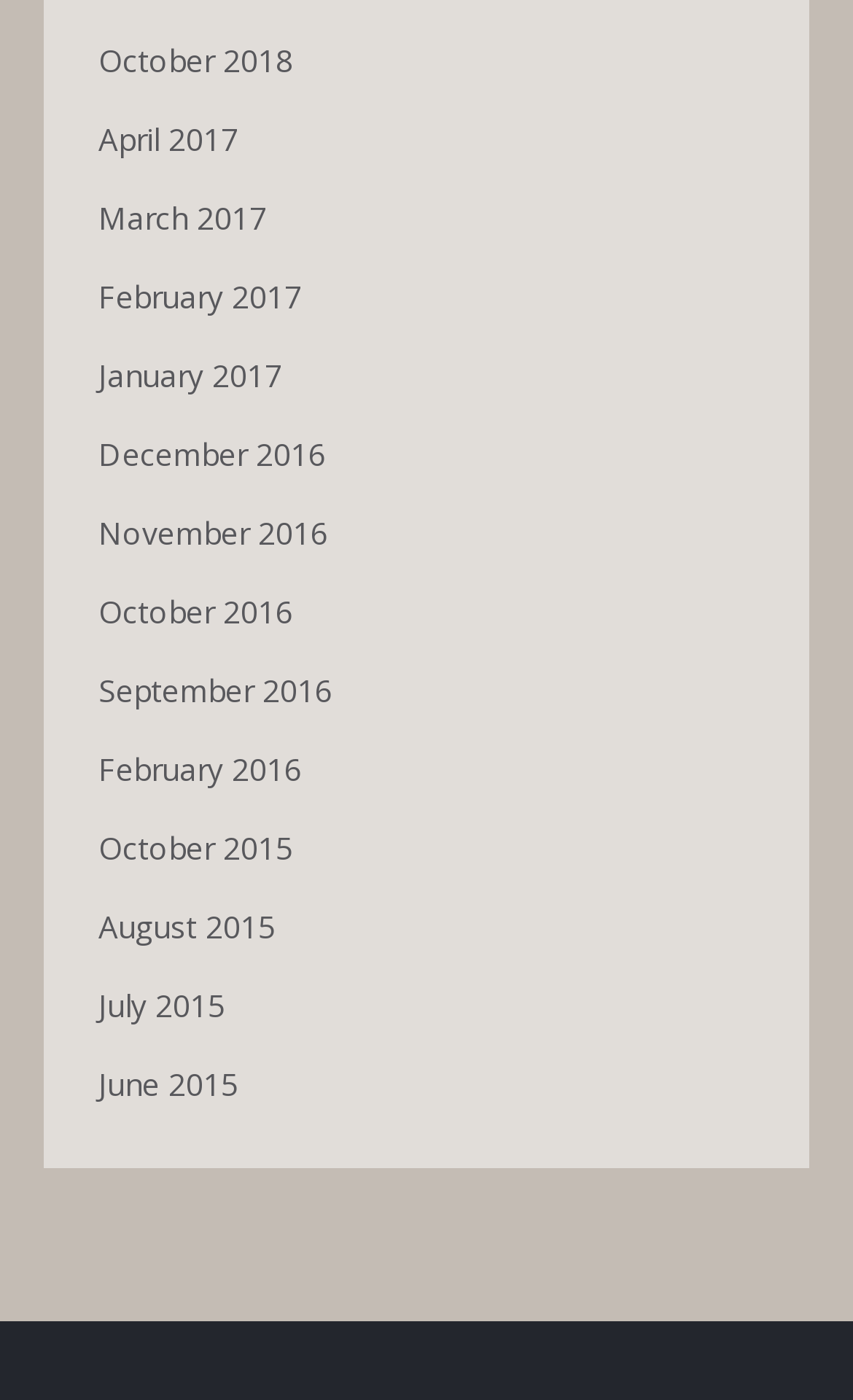Locate the bounding box coordinates of the clickable region necessary to complete the following instruction: "view January 2017". Provide the coordinates in the format of four float numbers between 0 and 1, i.e., [left, top, right, bottom].

[0.115, 0.249, 0.331, 0.289]